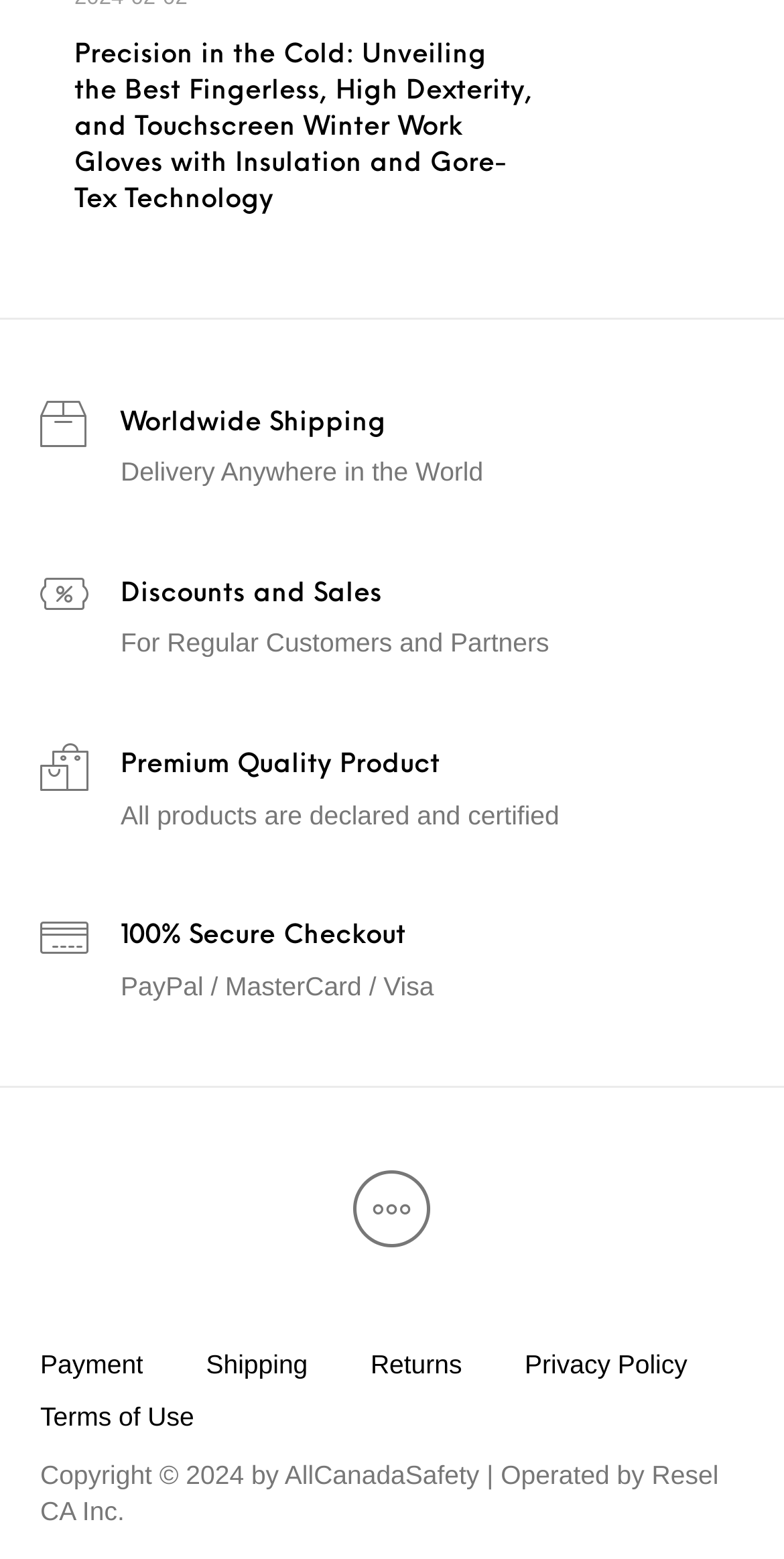Please examine the image and answer the question with a detailed explanation:
What types of payment are accepted?

The types of payment accepted can be found in the '100% Secure Checkout' section, which mentions 'PayPal / MasterCard / Visa' as the accepted payment methods.